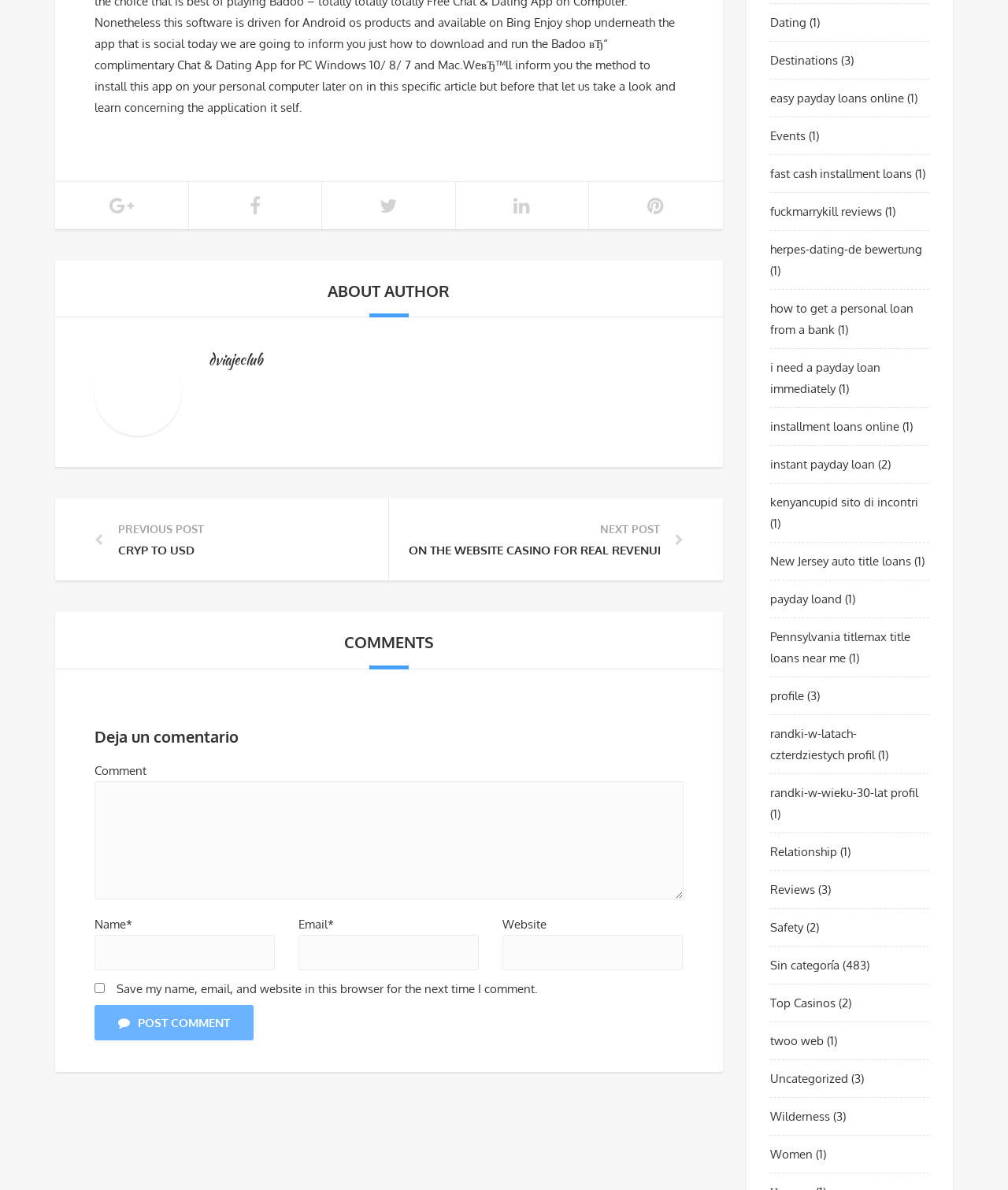Please provide the bounding box coordinates for the element that needs to be clicked to perform the instruction: "Click on the 'PREVIOUS POST CRYP TO USD' link". The coordinates must consist of four float numbers between 0 and 1, formatted as [left, top, right, bottom].

[0.055, 0.419, 0.386, 0.488]